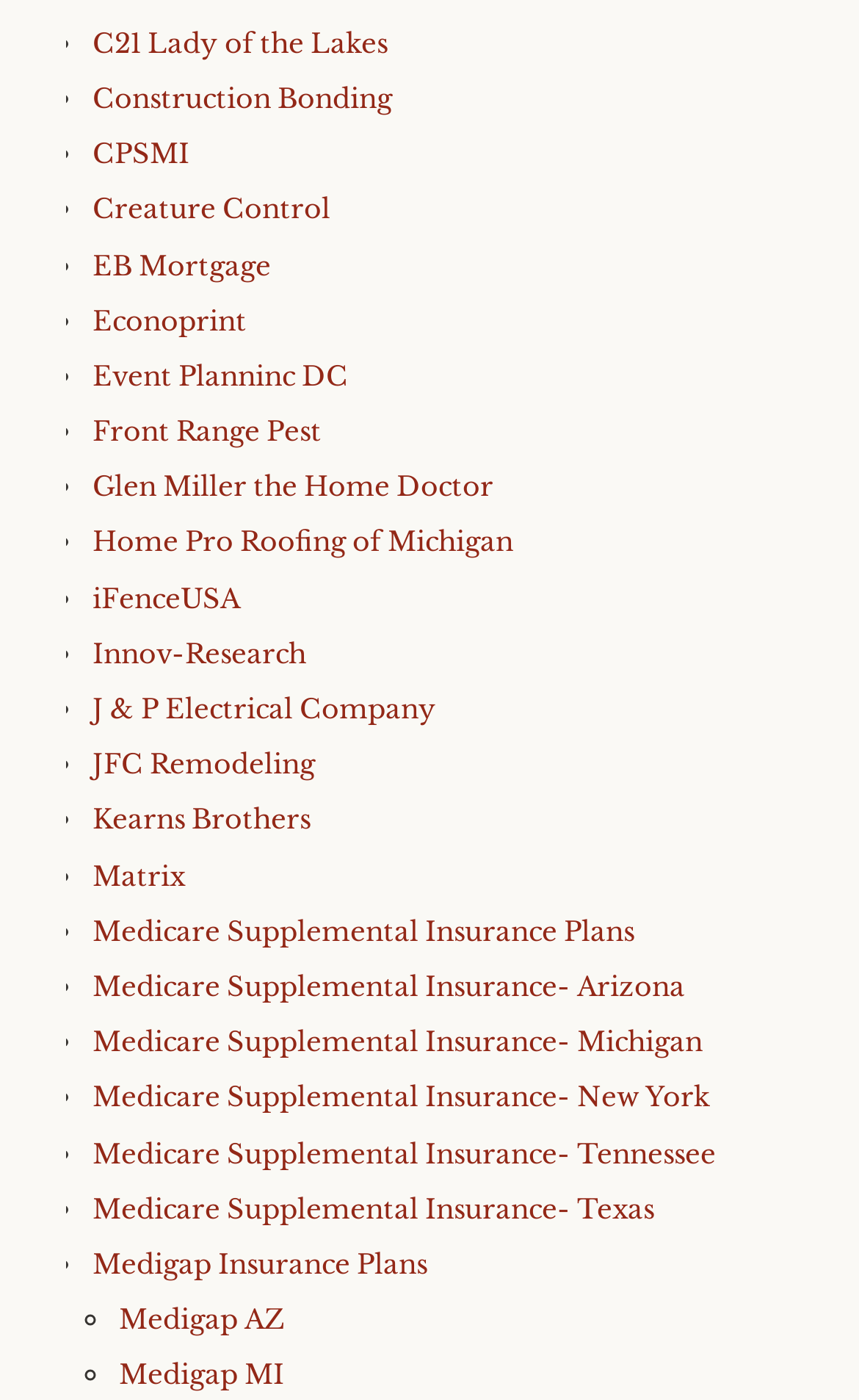What is the first link on the webpage?
Please provide a single word or phrase answer based on the image.

C21 Lady of the Lakes